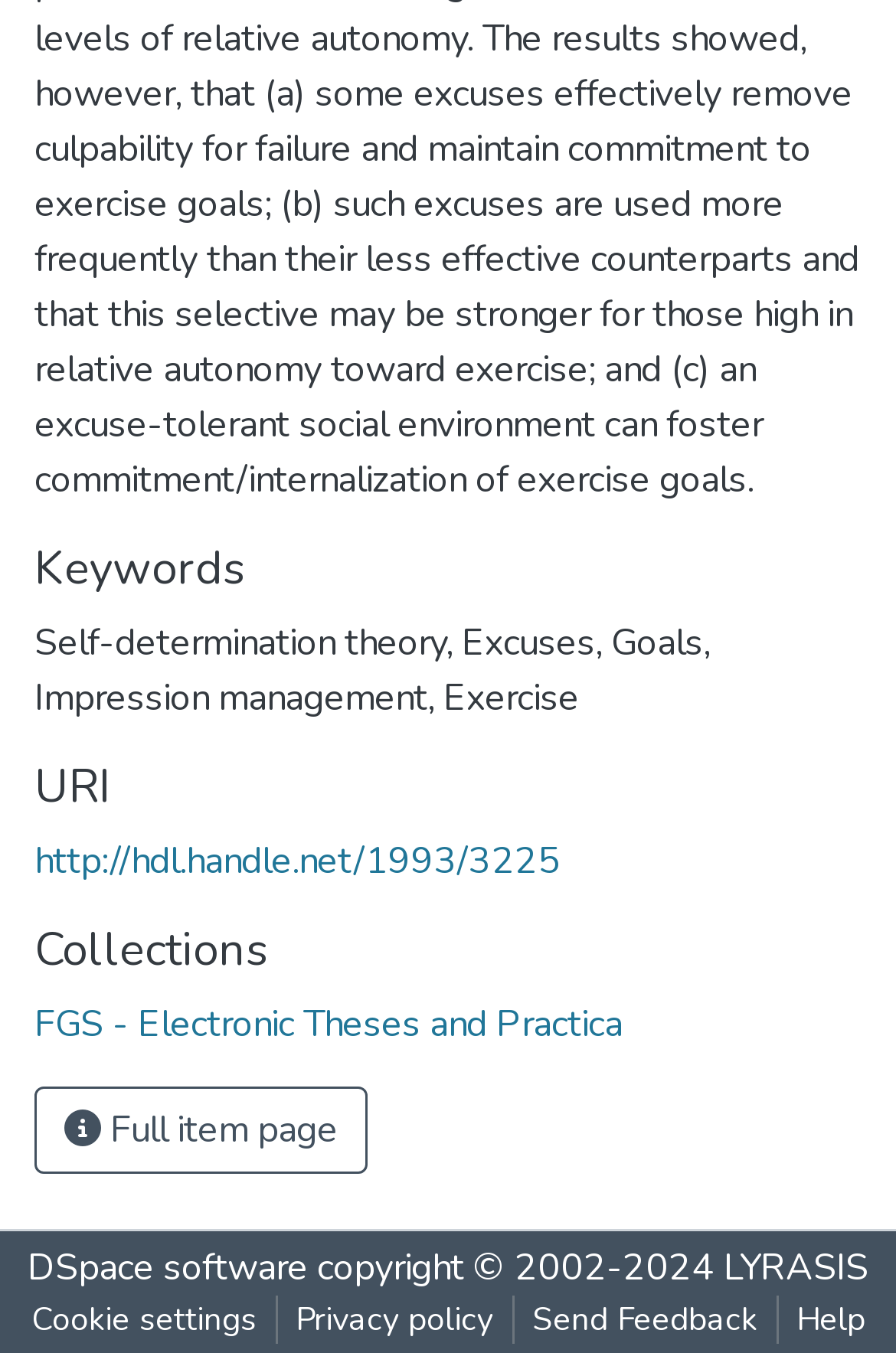Identify the bounding box coordinates for the element you need to click to achieve the following task: "Check copyright information". Provide the bounding box coordinates as four float numbers between 0 and 1, in the form [left, top, right, bottom].

[0.344, 0.918, 0.808, 0.956]